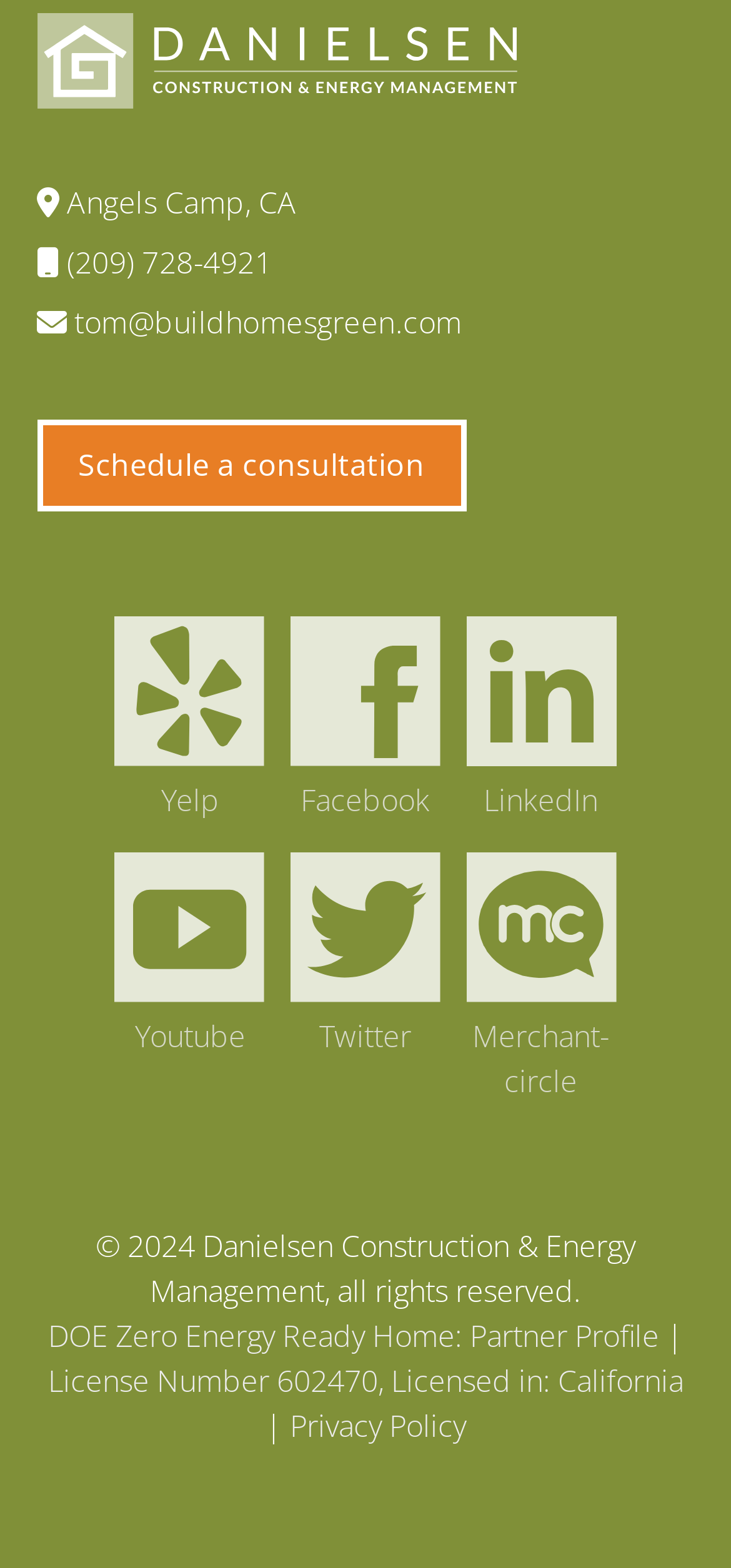Use a single word or phrase to answer the question:
What is the copyright year?

2024